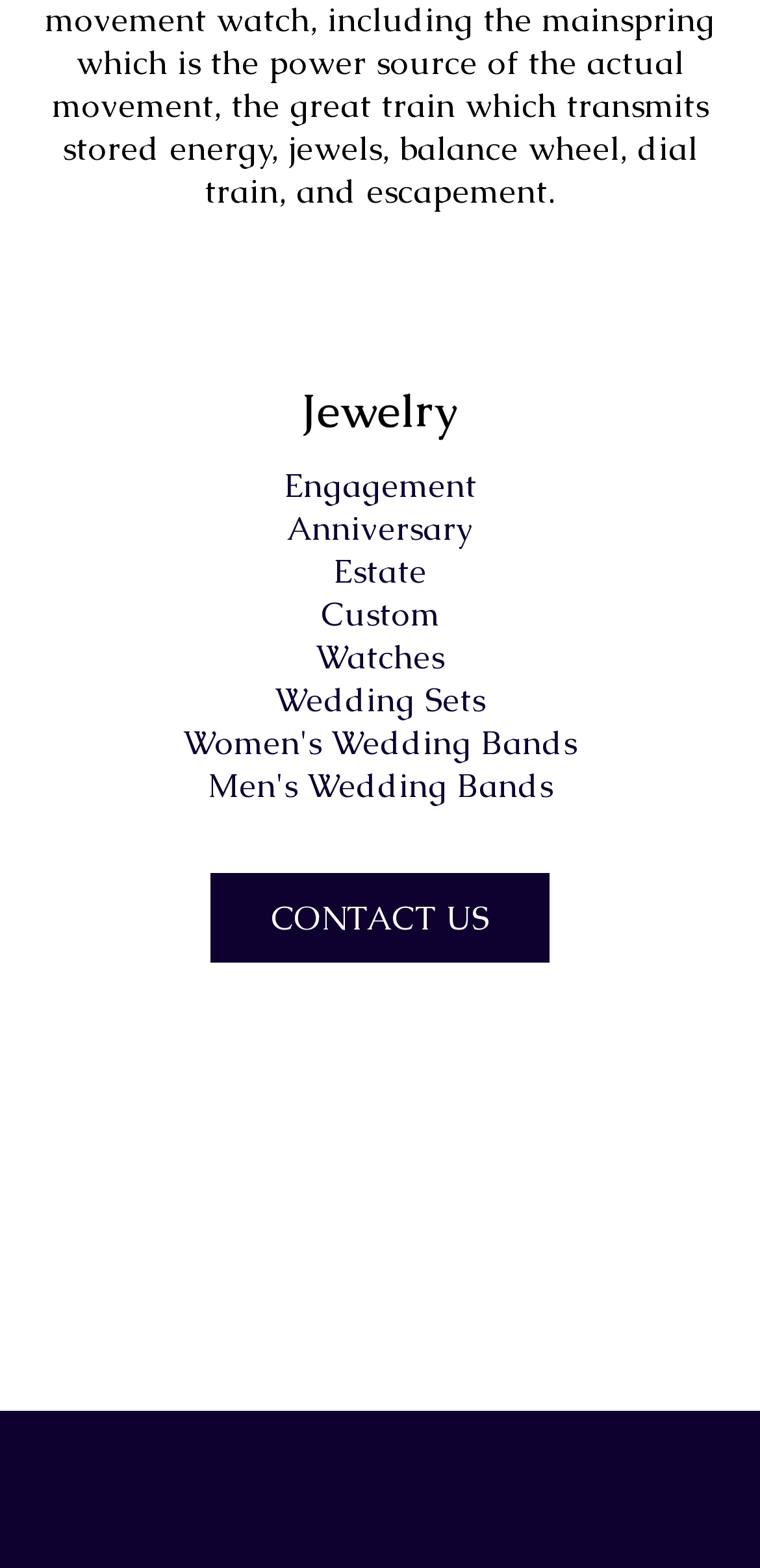What is the category of 'Wedding Sets'?
Look at the screenshot and provide an in-depth answer.

The link 'Wedding Sets' is located among other links related to jewelry, such as engagement, anniversary, and custom, which suggests that 'Wedding Sets' is a category of jewelry products.